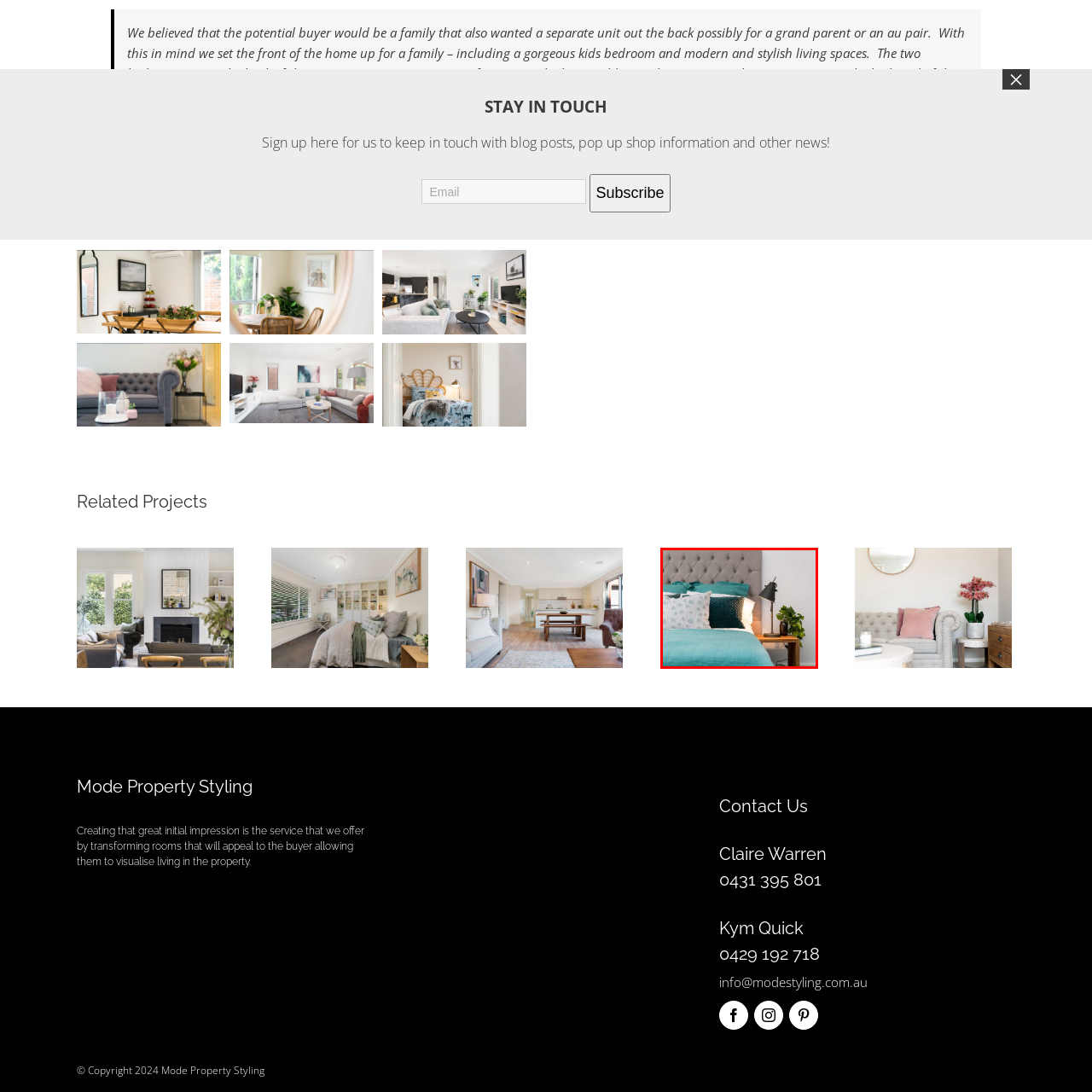Please analyze the image enclosed within the red bounding box and provide a comprehensive answer to the following question based on the image: What is the purpose of the small green plant?

According to the caption, the small, lush green plant is placed adjacent to the lamp and complements the serene color palette, contributing to the overall tranquility of the space, which implies that its purpose is to add a touch of nature to the room.